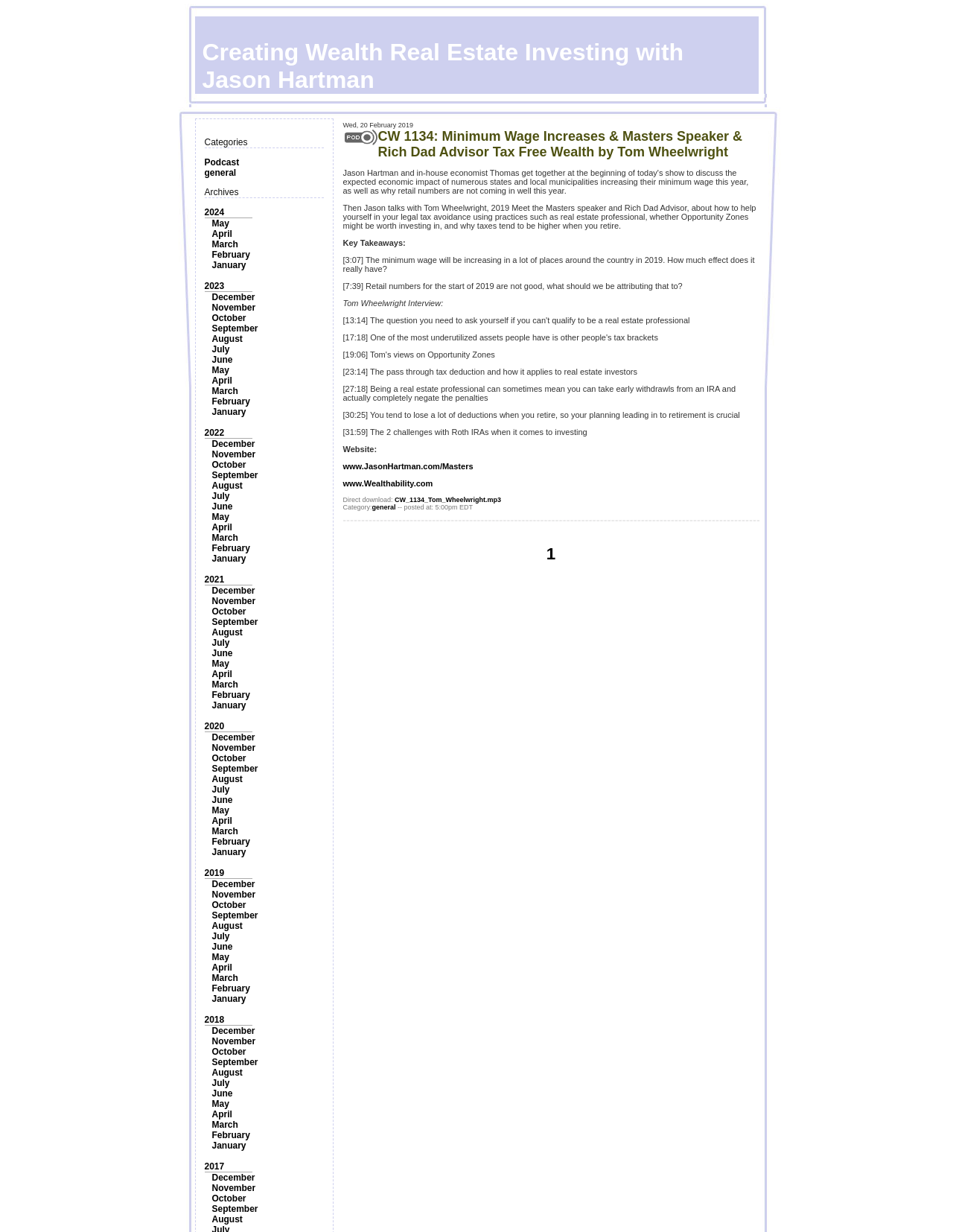How are the articles or podcasts organized on this webpage?
Answer the question based on the image using a single word or a brief phrase.

By date